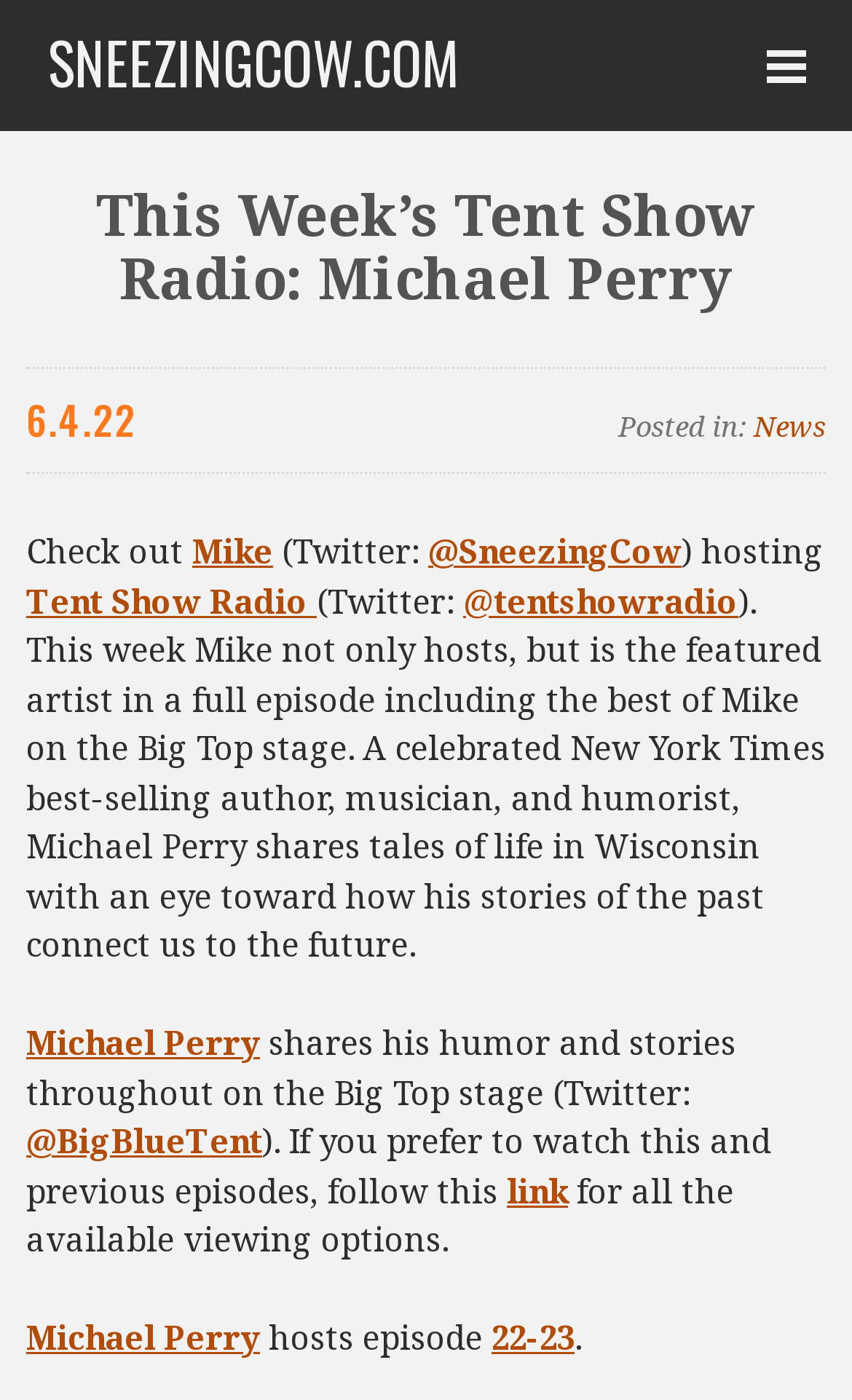Provide the bounding box coordinates for the specified HTML element described in this description: "Michael Perry". The coordinates should be four float numbers ranging from 0 to 1, in the format [left, top, right, bottom].

[0.031, 0.939, 0.305, 0.97]